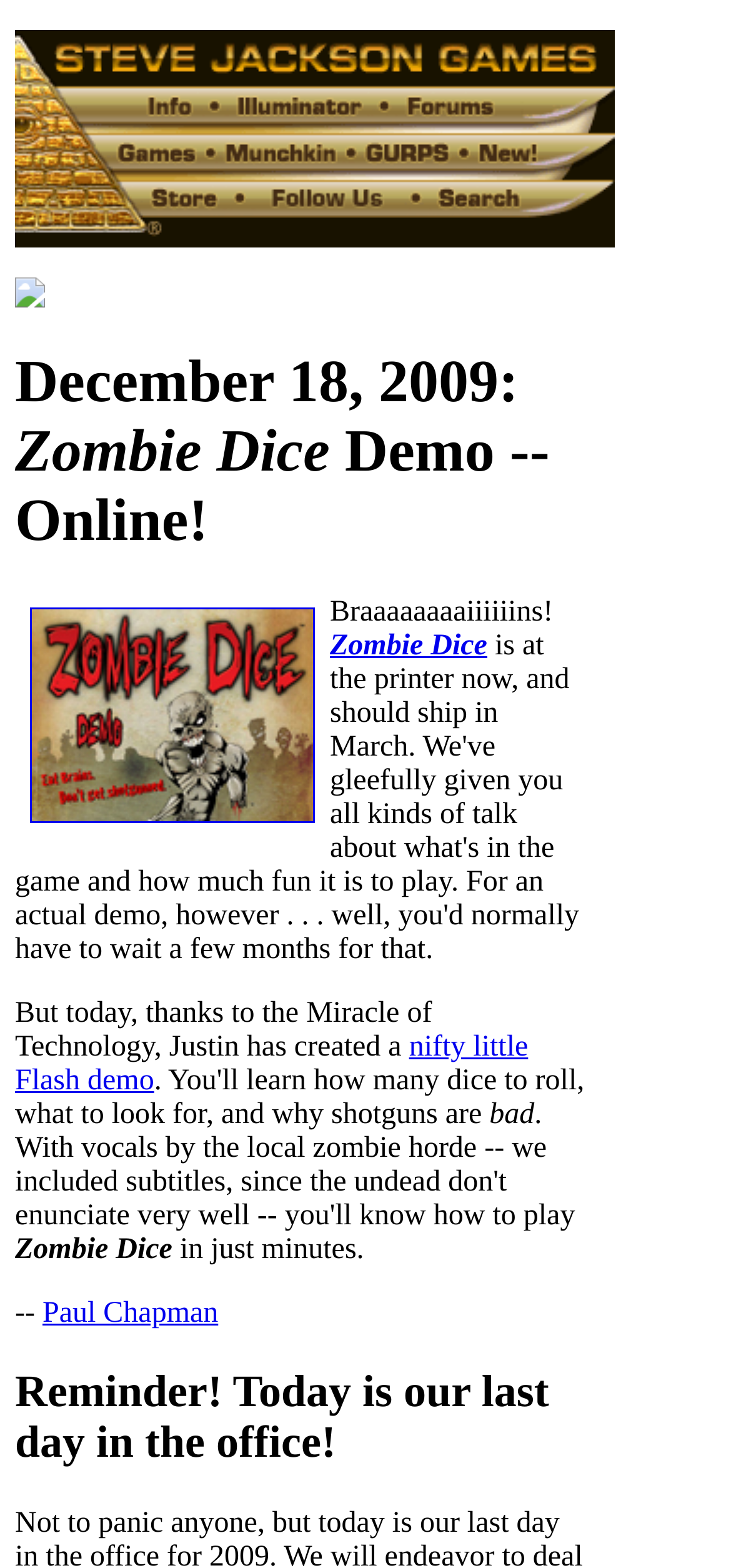Provide the bounding box coordinates of the HTML element this sentence describes: "Paul Chapman". The bounding box coordinates consist of four float numbers between 0 and 1, i.e., [left, top, right, bottom].

[0.058, 0.827, 0.299, 0.848]